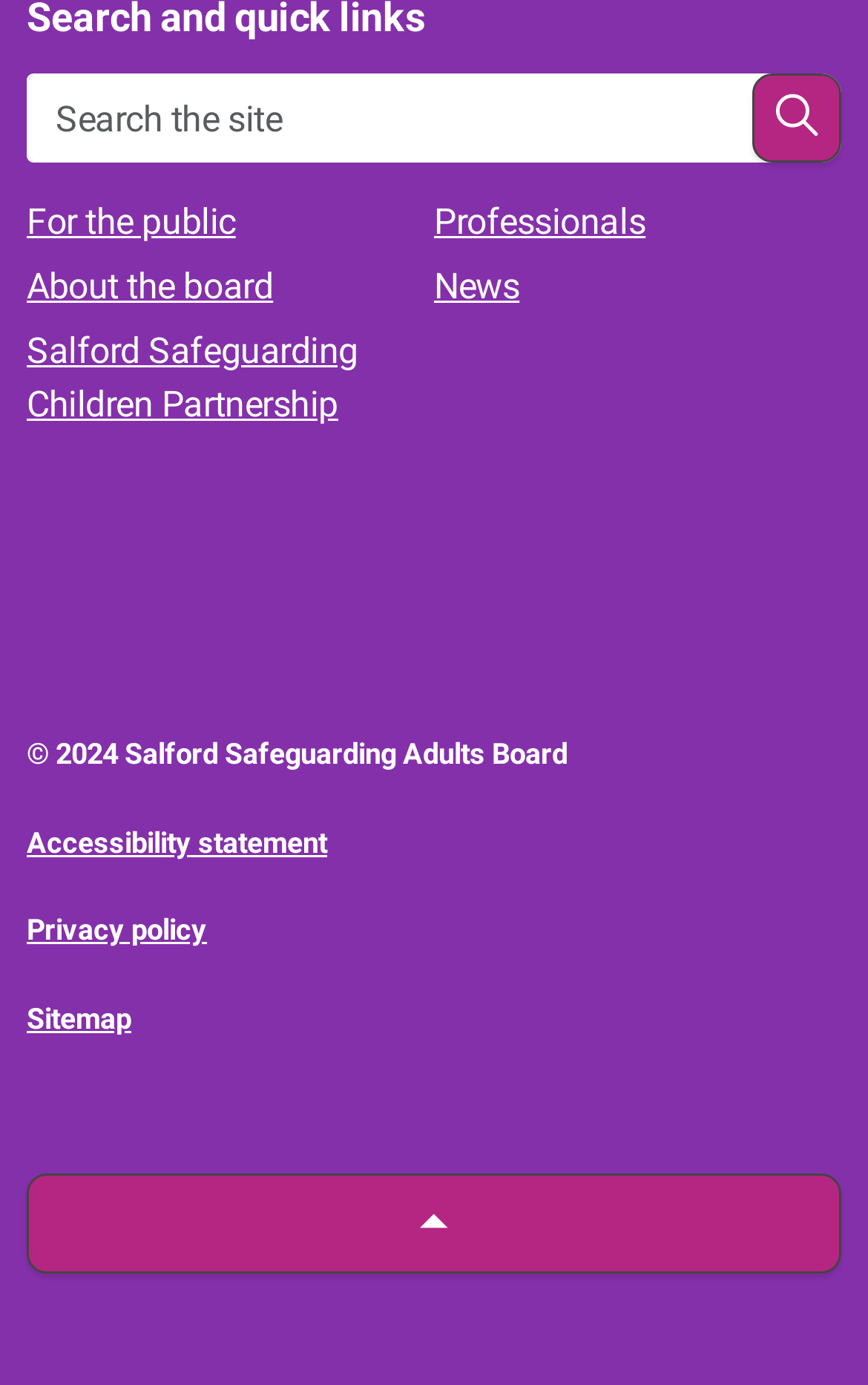Given the element description "Callum Finlayson" in the screenshot, predict the bounding box coordinates of that UI element.

None